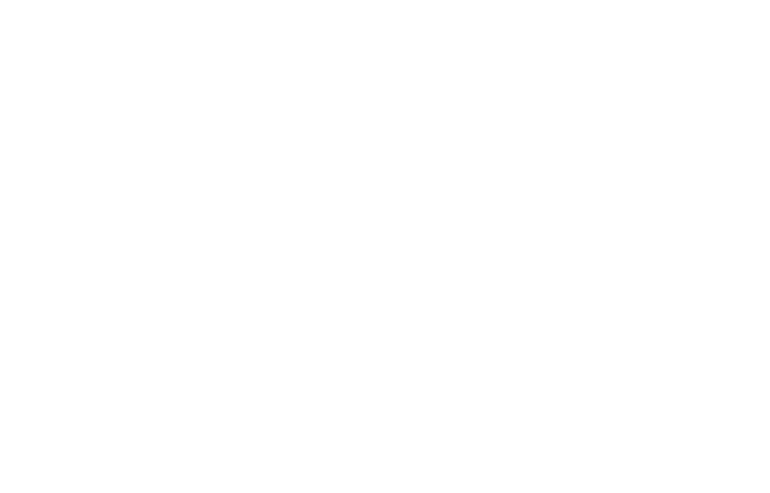Give an elaborate caption for the image.

The image depicts the logo of "Euro-Argo," a significant research infrastructure in Europe dedicated to ocean observation and data collection. This emblem symbolizes collaboration among various nations to contribute to a global network focused on understanding the marine environment. Euro-Argo plays a pivotal role in enhancing scientific knowledge and supporting environmental initiatives by deploying and managing oceanographic instruments. The intricate design and bold lettering are likely crafted to convey the organization's mission and commitment to marine research and sustainability, illustrating both the scientific rigor and collaborative spirit of its members.